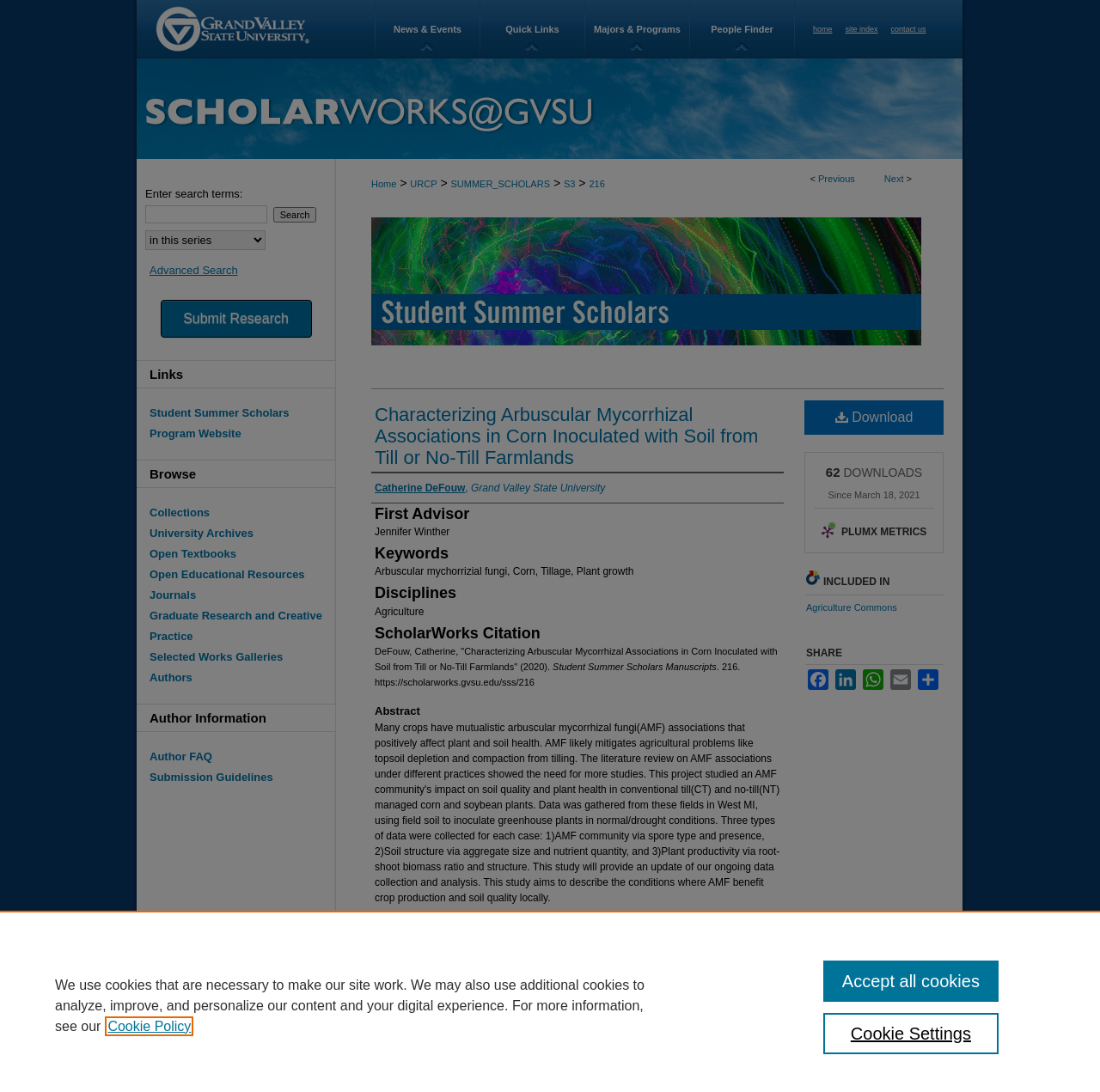What is the name of the university?
Examine the webpage screenshot and provide an in-depth answer to the question.

I found the answer by looking at the link 'Grand Valley State University' with bounding box coordinates [0.141, 0.005, 0.283, 0.049] and the image with the same name, which suggests that it is the name of the university.